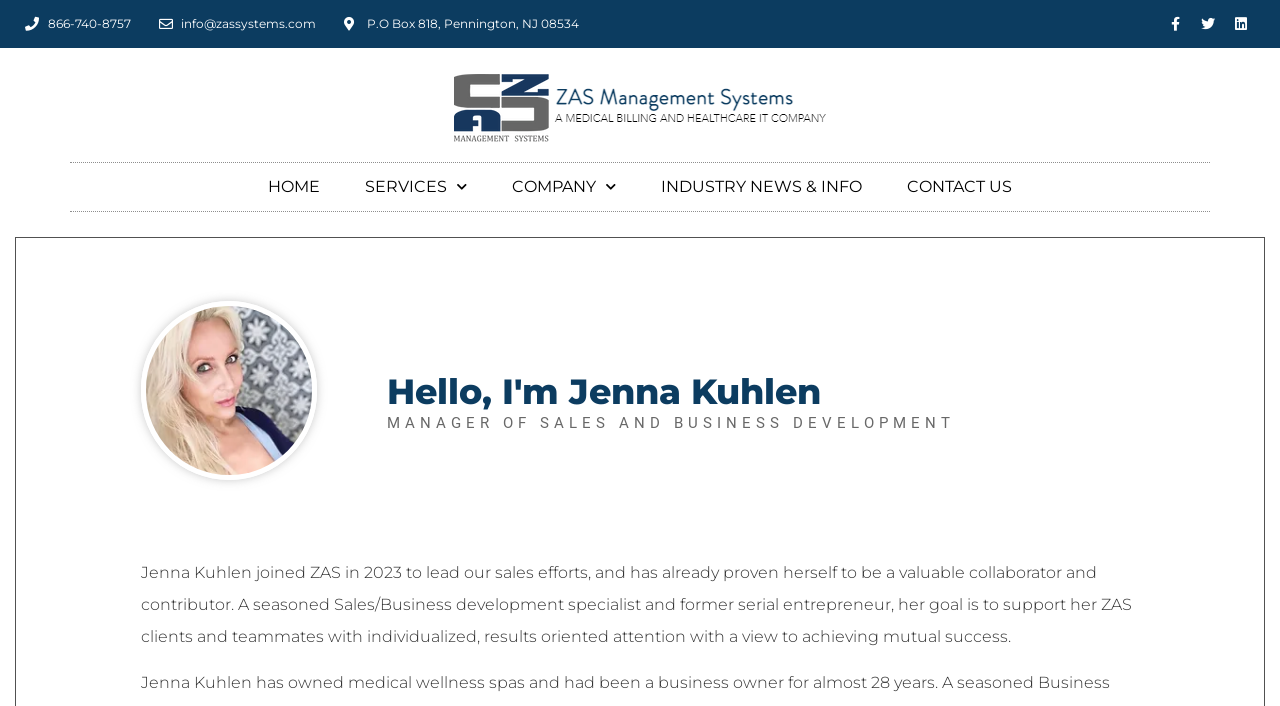Find the coordinates for the bounding box of the element with this description: "Industry News & Info".

[0.501, 0.23, 0.689, 0.298]